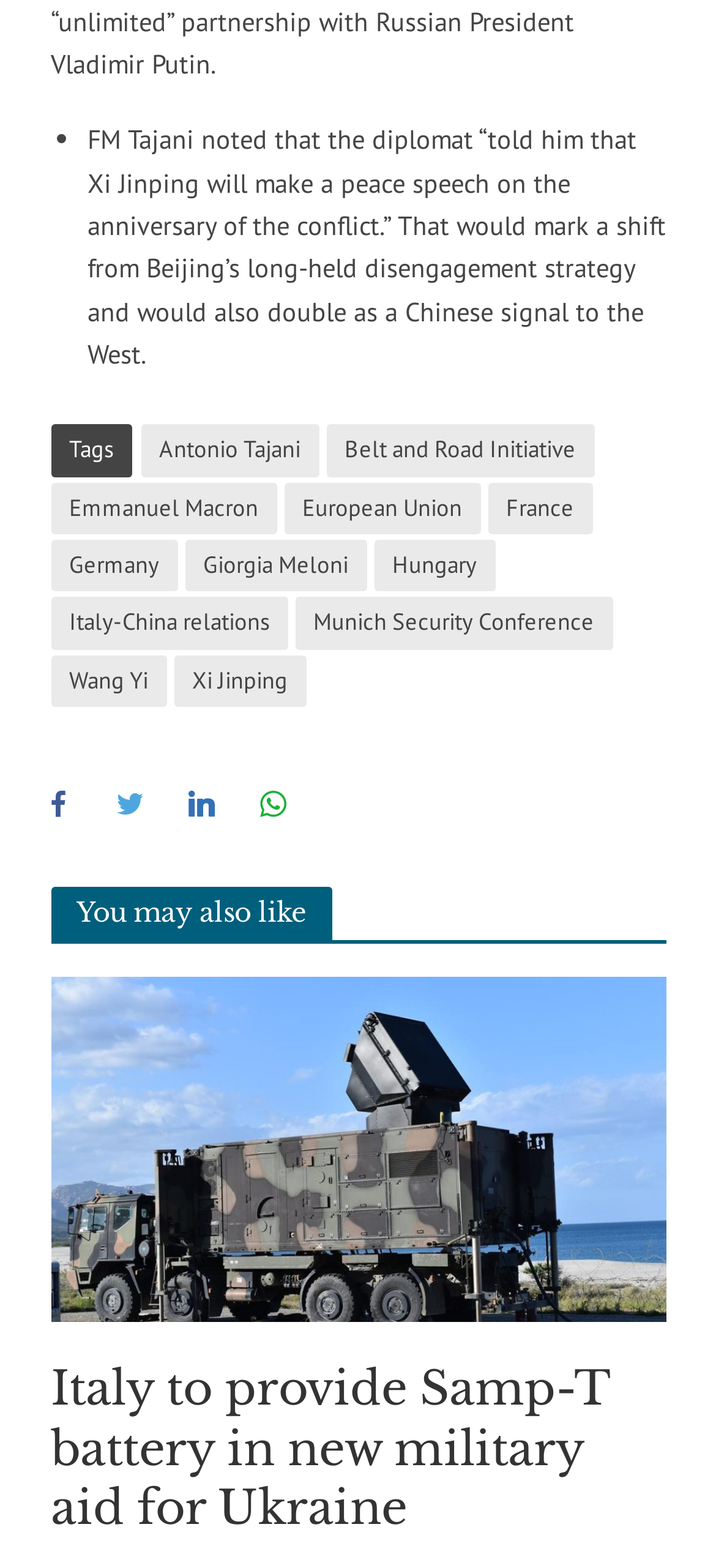Using the webpage screenshot, locate the HTML element that fits the following description and provide its bounding box: "Facebook".

[0.063, 0.49, 0.099, 0.537]